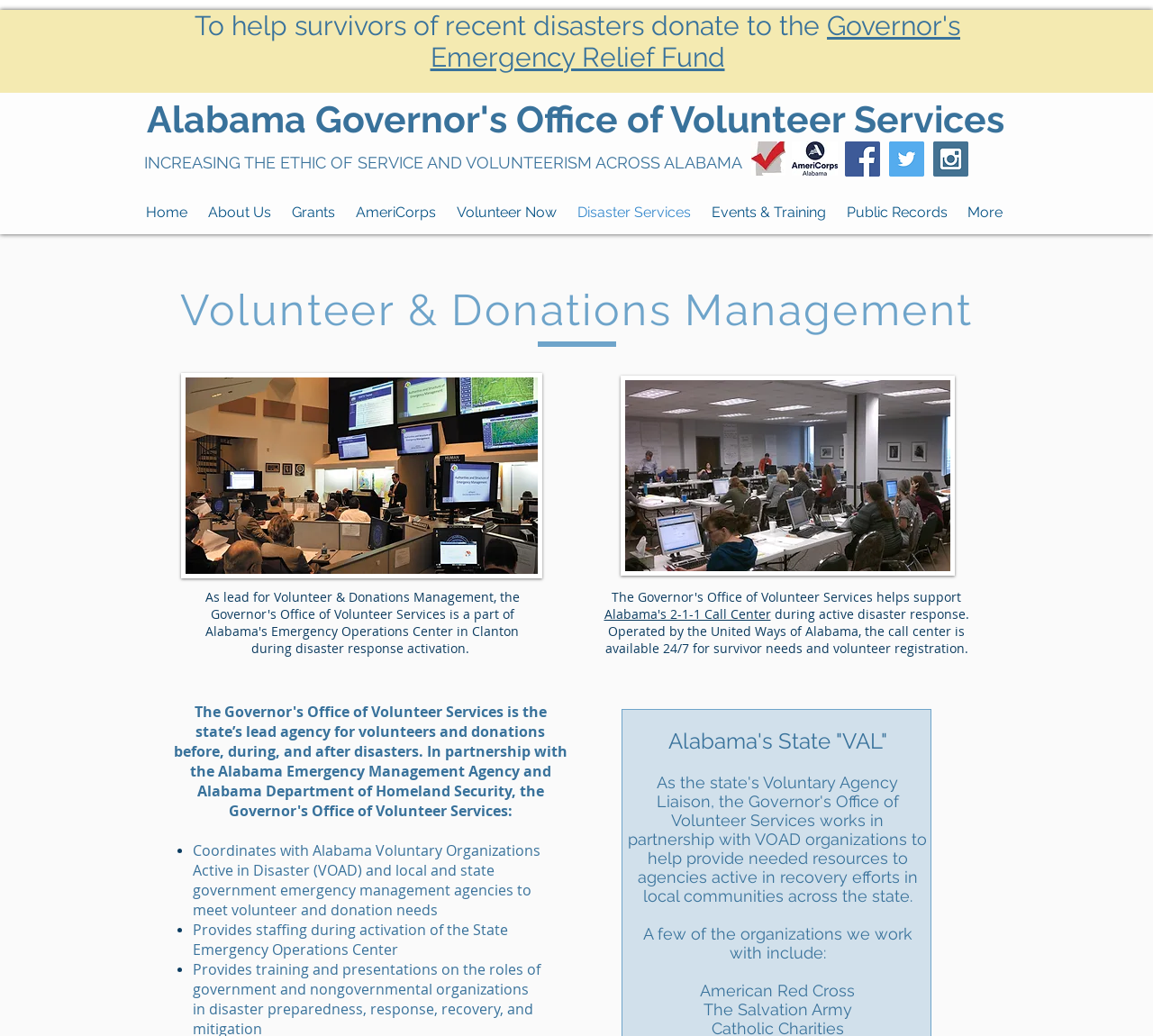Locate the bounding box coordinates of the segment that needs to be clicked to meet this instruction: "Learn about Disaster Services".

[0.491, 0.185, 0.608, 0.225]